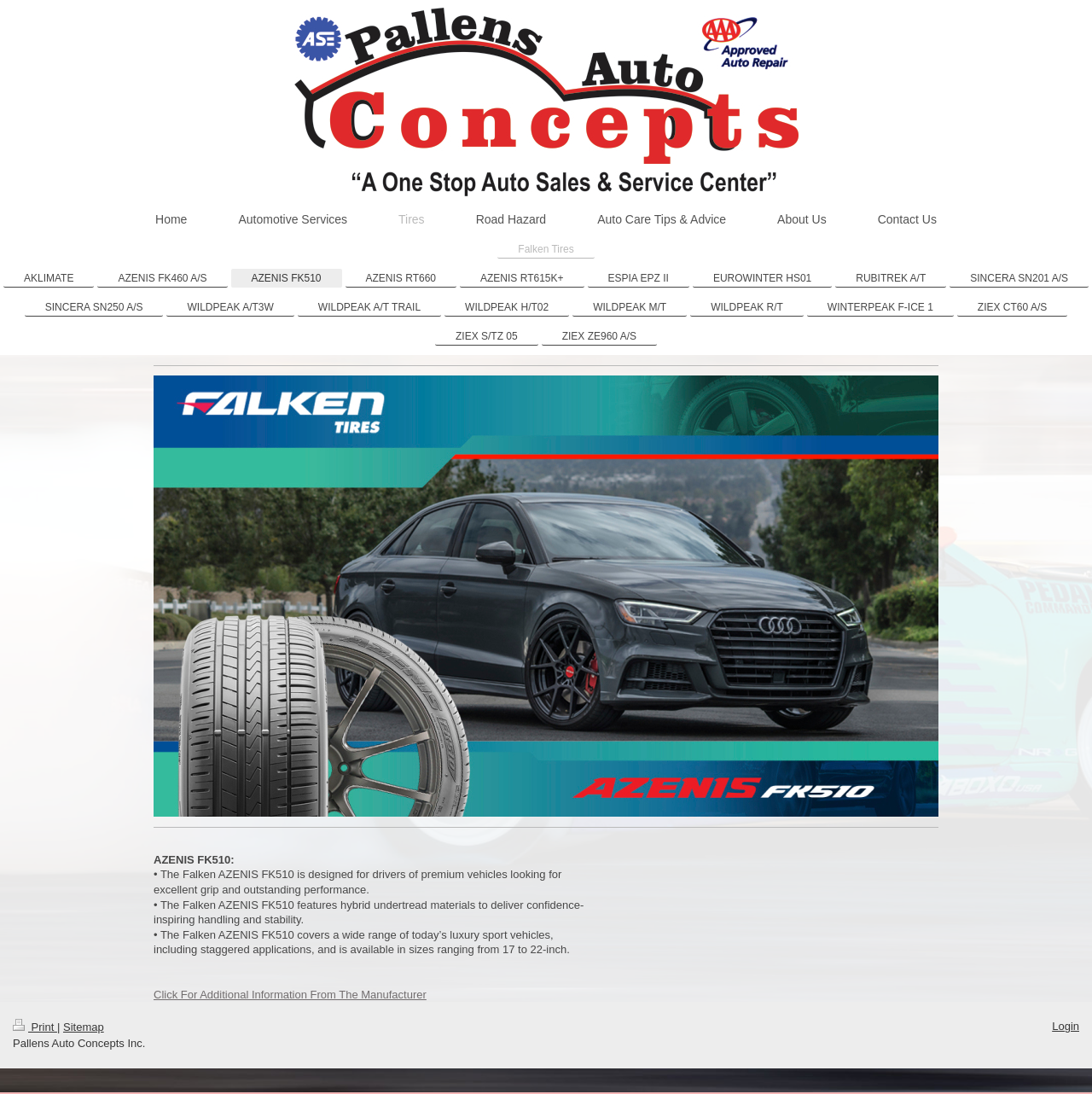Provide a brief response in the form of a single word or phrase:
What is the name of the auto service center?

Lorain's #1 Auto Service Center